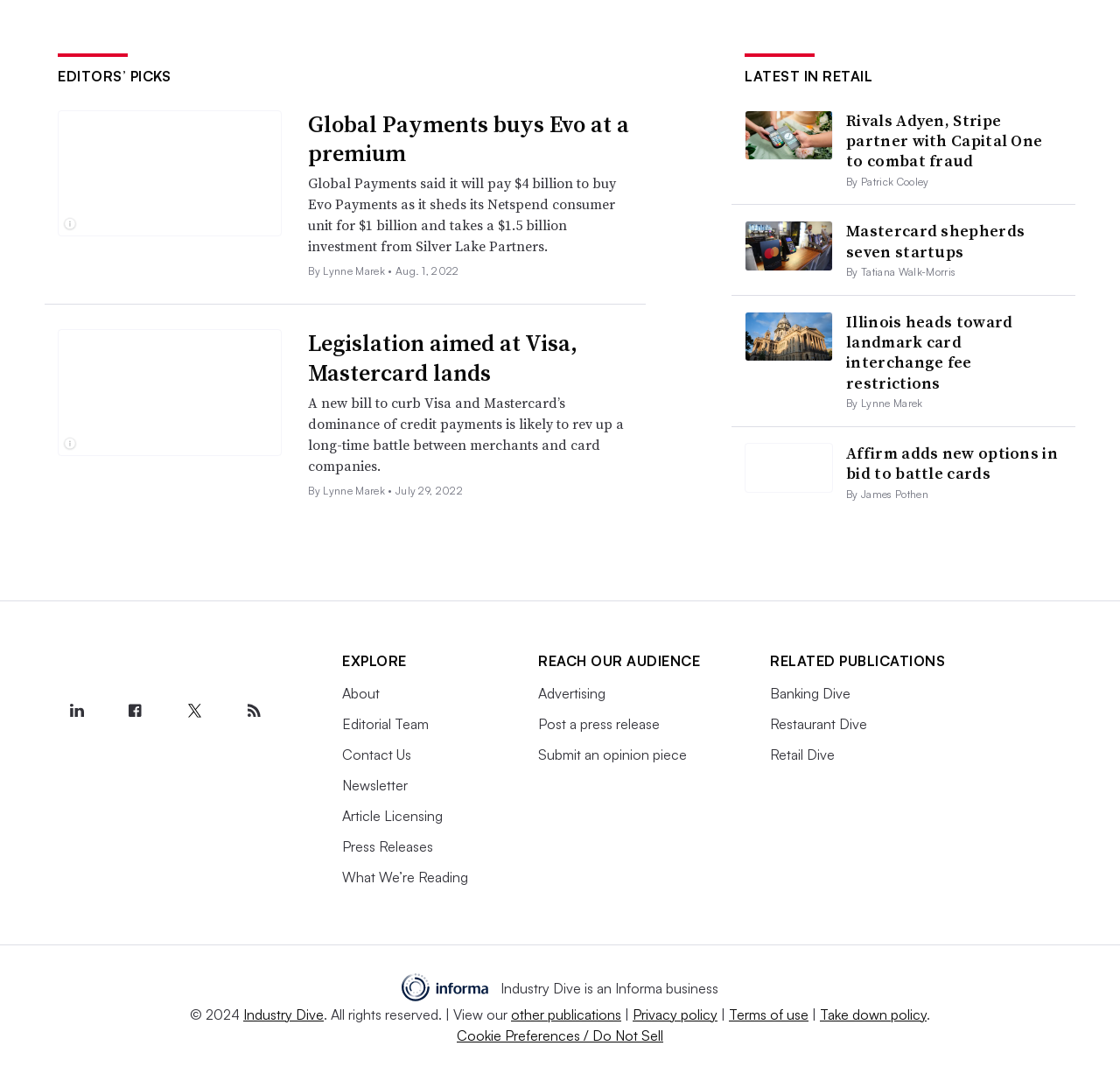Provide a brief response in the form of a single word or phrase:
What is the name of the publication?

Industry Dive